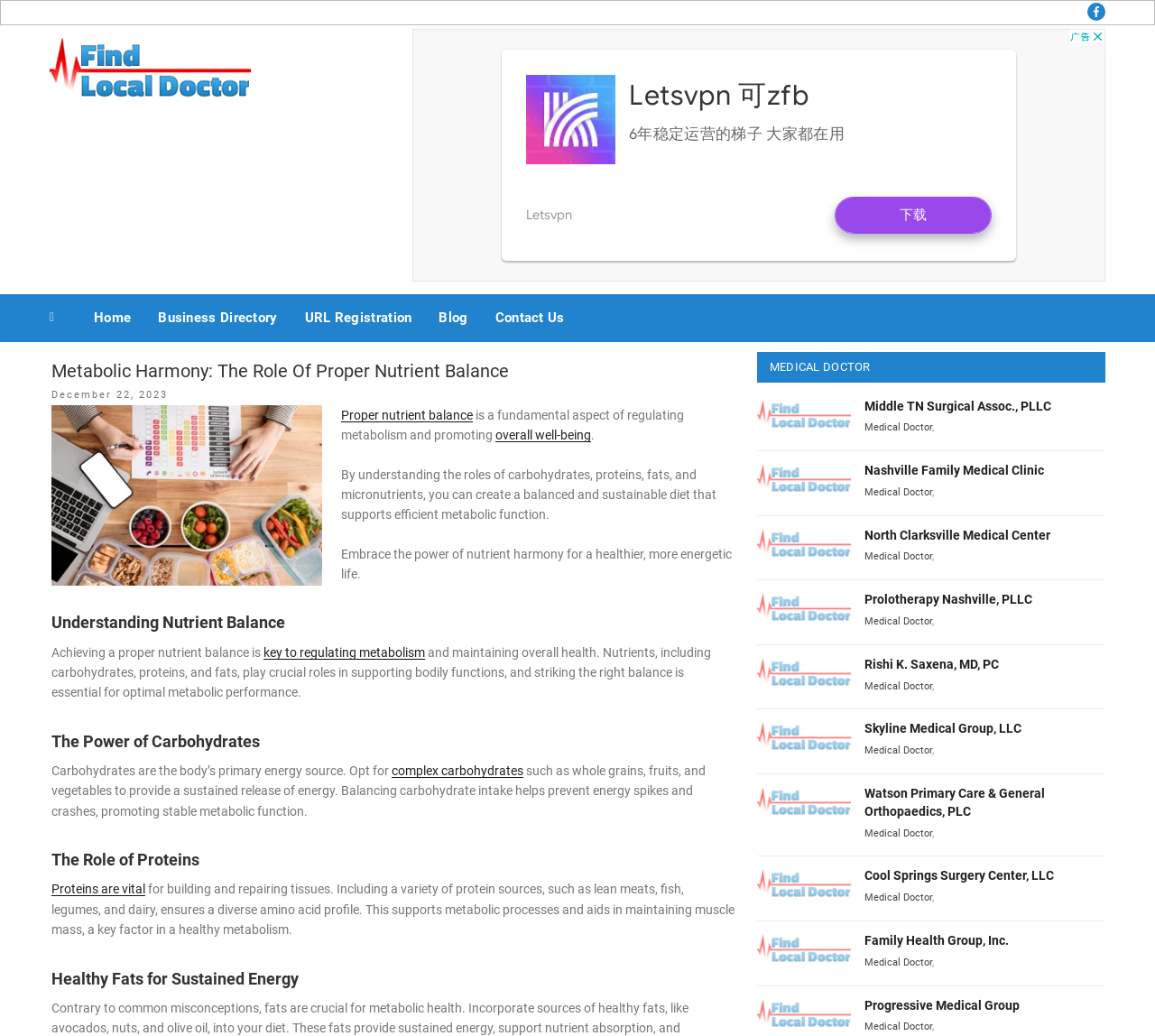Please identify the bounding box coordinates of the element I need to click to follow this instruction: "Read about The Role of Proteins".

[0.045, 0.811, 0.637, 0.841]